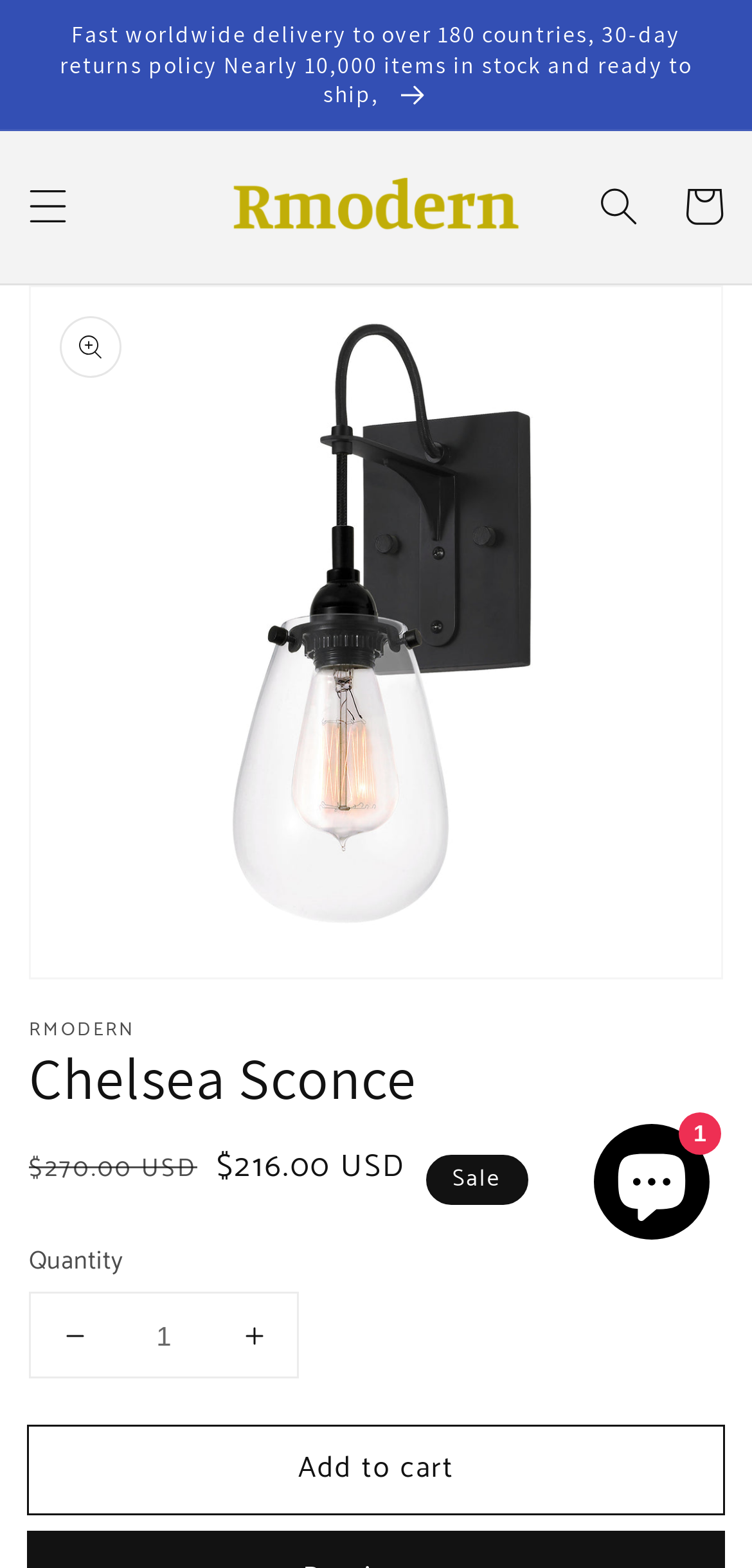What is the regular price of the product? From the image, respond with a single word or brief phrase.

$270.00 USD